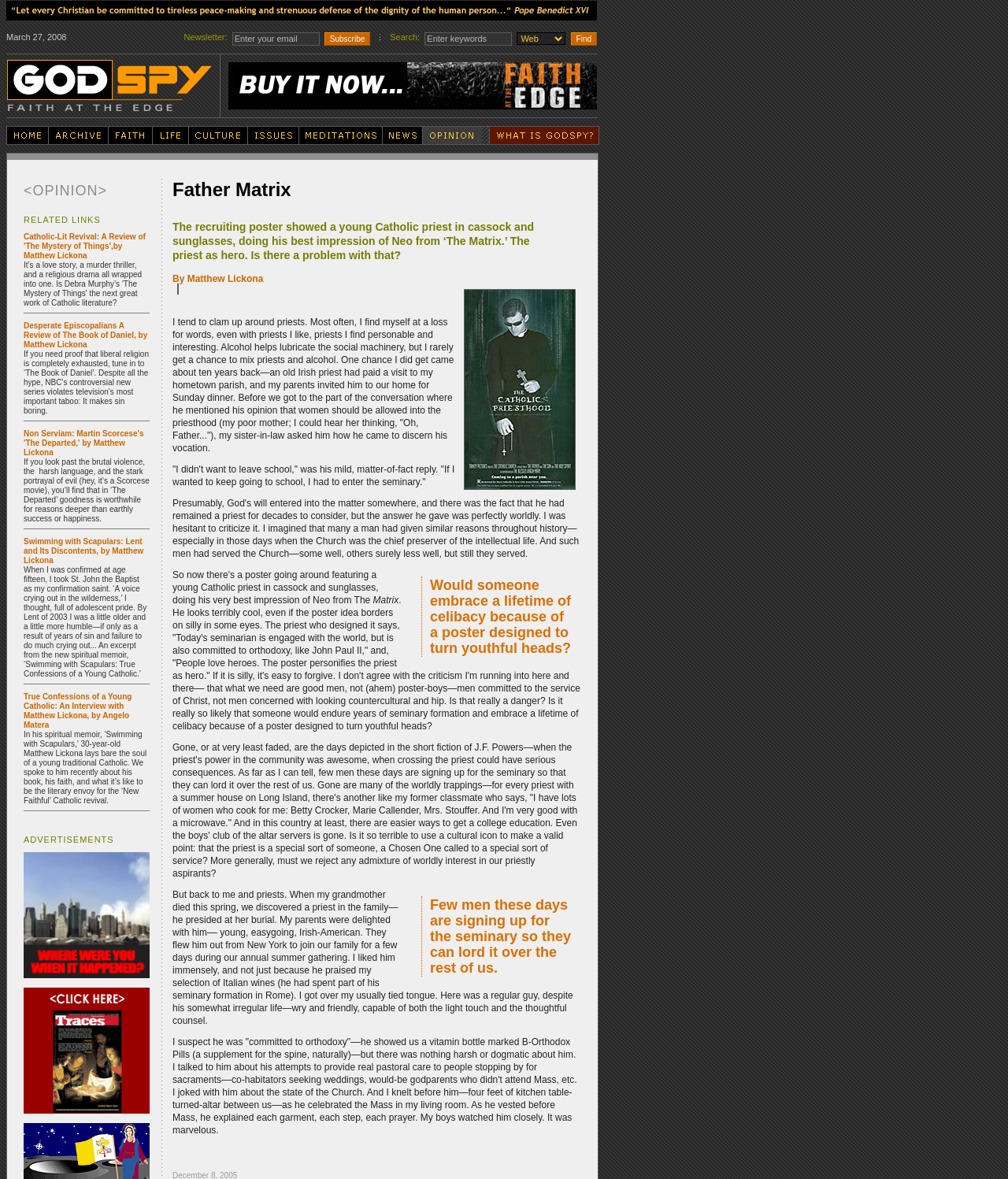What is the text of the link below the 'Return to Home Page' link?
Using the image as a reference, answer with just one word or a short phrase.

Return to Old Archive Home Page